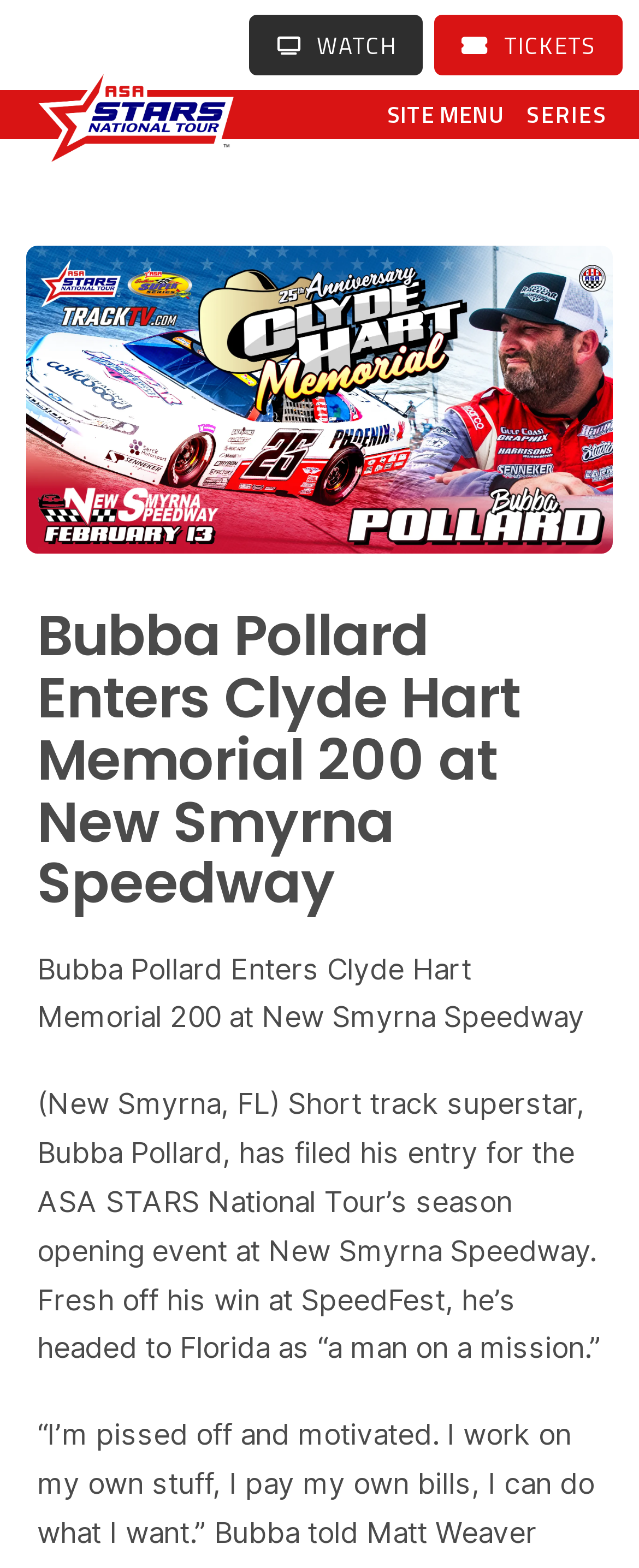From the given element description: "TICKETS", find the bounding box for the UI element. Provide the coordinates as four float numbers between 0 and 1, in the order [left, top, right, bottom].

[0.679, 0.009, 0.974, 0.048]